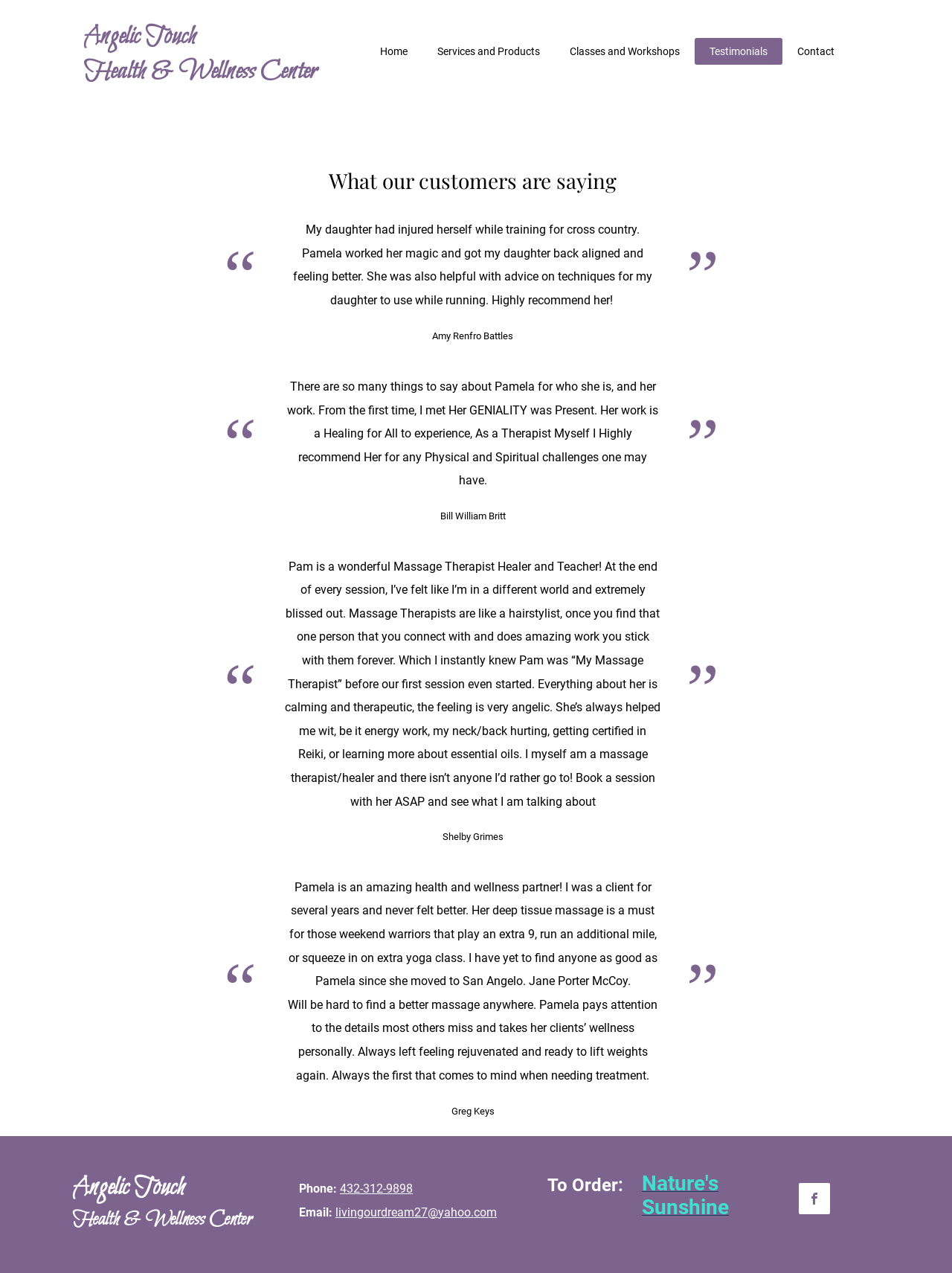Describe all significant elements and features of the webpage.

The webpage is about Testimonials for Angelic Touch Health & Wellness Center. At the top, there is a heading with the center's name, followed by a navigation menu with links to different sections of the website, including Home, Services and Products, Classes and Workshops, Testimonials, and Contact.

Below the navigation menu, there is a main section with a heading that reads "What our customers are saying". This section contains several testimonials from satisfied customers, each with a brief description of their positive experience with Pamela, the massage therapist. The testimonials are arranged vertically, with each one taking up a significant portion of the page.

The first testimonial is from Amy Renfro Battles, who praises Pamela's work in helping her daughter recover from an injury. The second testimonial is from Bill William Britt, who describes Pamela's work as a healing experience. The third testimonial is from Shelby Grimes, who raves about Pamela's massage therapy and energy work. The fourth testimonial is from Jane Porter McCoy, who praises Pamela's deep tissue massage. The fifth testimonial is from an unnamed individual, who praises Pamela's attention to detail and ability to rejuvenate their body. The sixth and final testimonial is from Greg Keys, who recommends Pamela's massage therapy.

At the bottom of the page, there is a section with the center's contact information, including phone number and email address. There is also a link to order something, possibly related to the center's services or products.